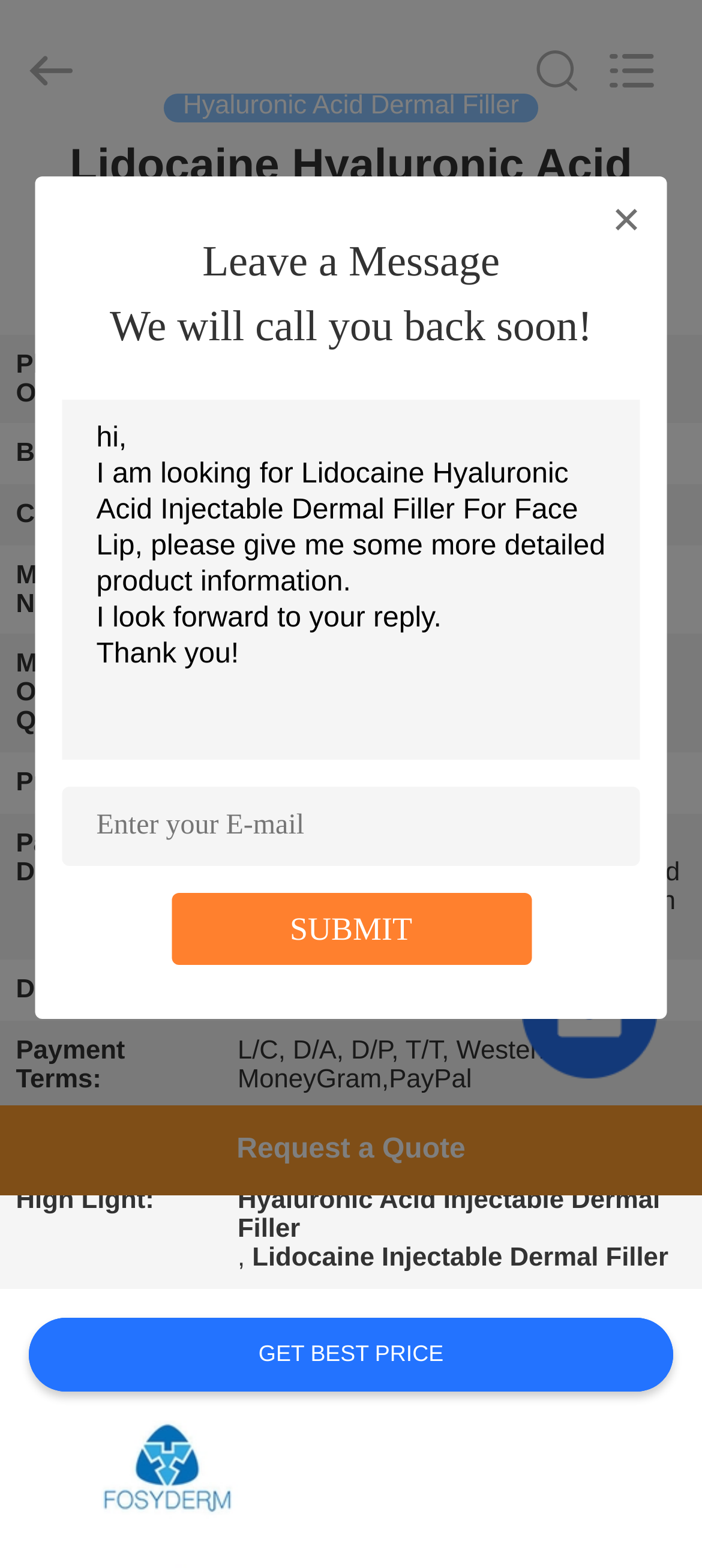Give a concise answer of one word or phrase to the question: 
What is the brand name of the product?

Fosyderm